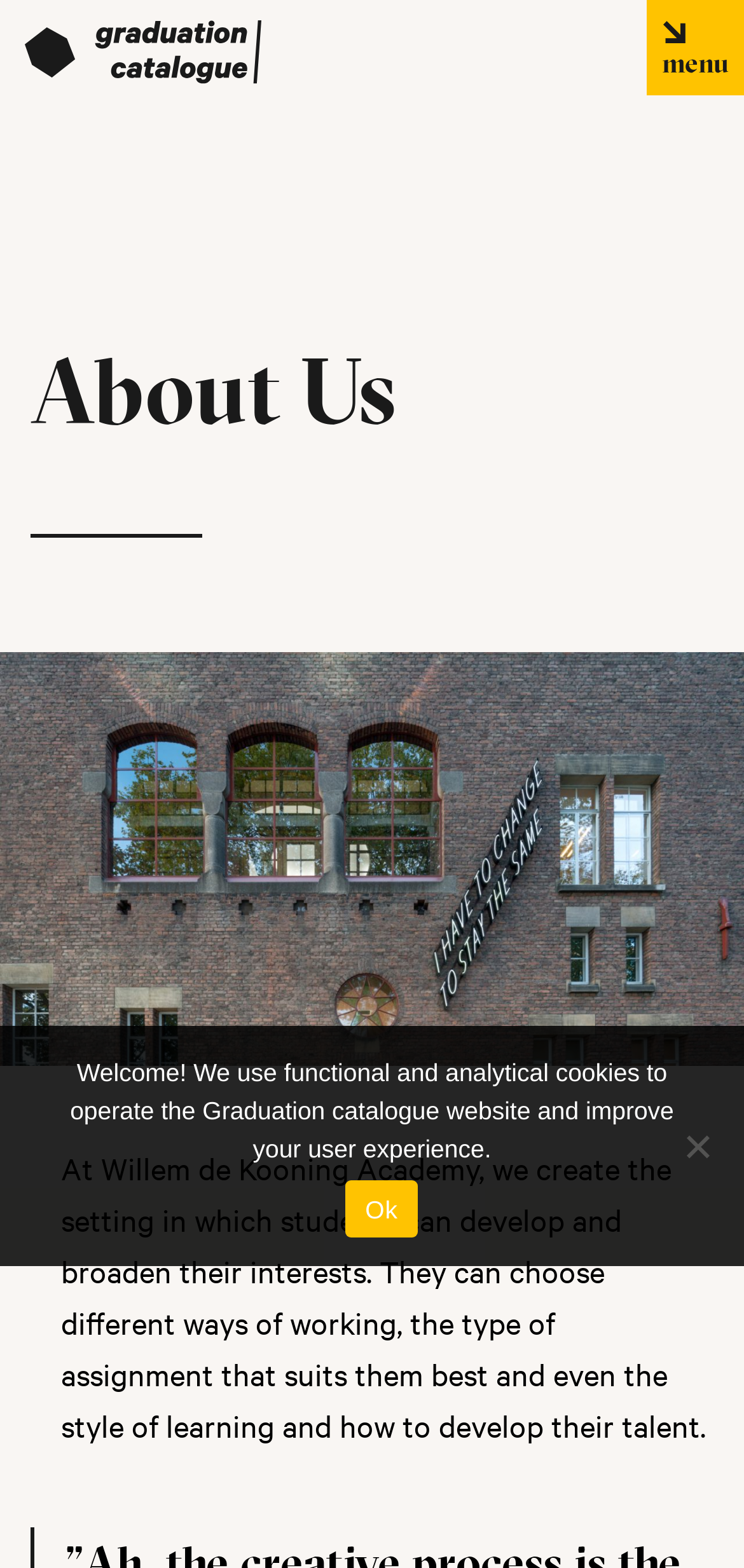Explain the webpage in detail, including its primary components.

The webpage is about the "About Us" section of the Graduation Catalogue, with a prominent link at the top left corner to the WdKA graduates platform home. On the top right corner, there is a menu button that can be expanded. 

Below the menu button, a heading "About Us" is displayed. Underneath the heading, a large figure or image takes up the full width of the page, spanning from the top to about a quarter of the way down the page.

Following the figure, a block of text describes the Willem de Kooning Academy, explaining how students can develop and broaden their interests, choose their own way of working, and develop their talents. This text is positioned roughly in the middle of the page.

At the bottom of the page, a cookie notice dialog is displayed, which is not currently in modal mode. The dialog contains a message welcoming users and explaining the use of functional and analytical cookies on the website. There are two buttons within the dialog: "Ok" on the left and "No" on the right, allowing users to respond to the cookie notice.